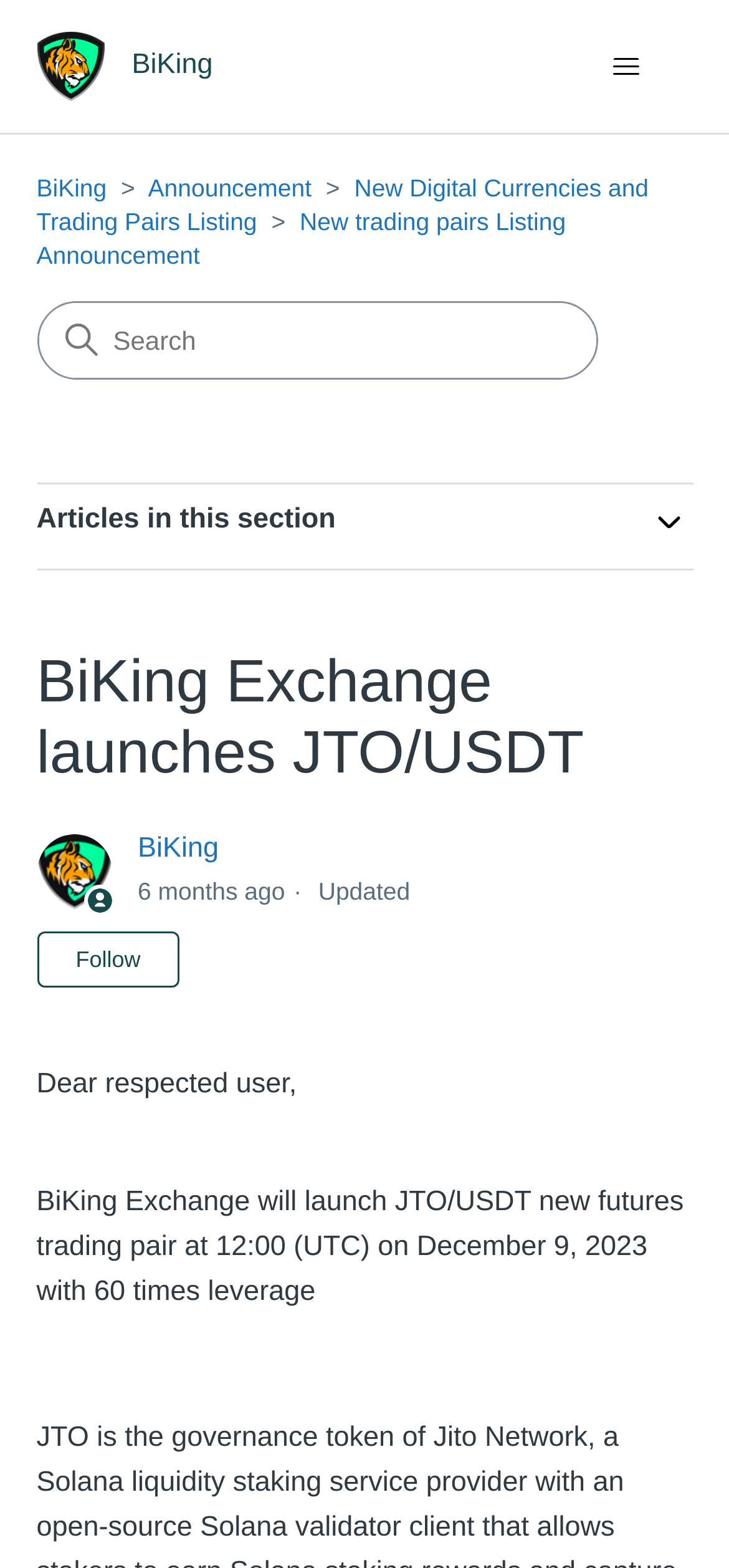Provide the bounding box coordinates of the section that needs to be clicked to accomplish the following instruction: "Search for something."

[0.053, 0.193, 0.817, 0.241]